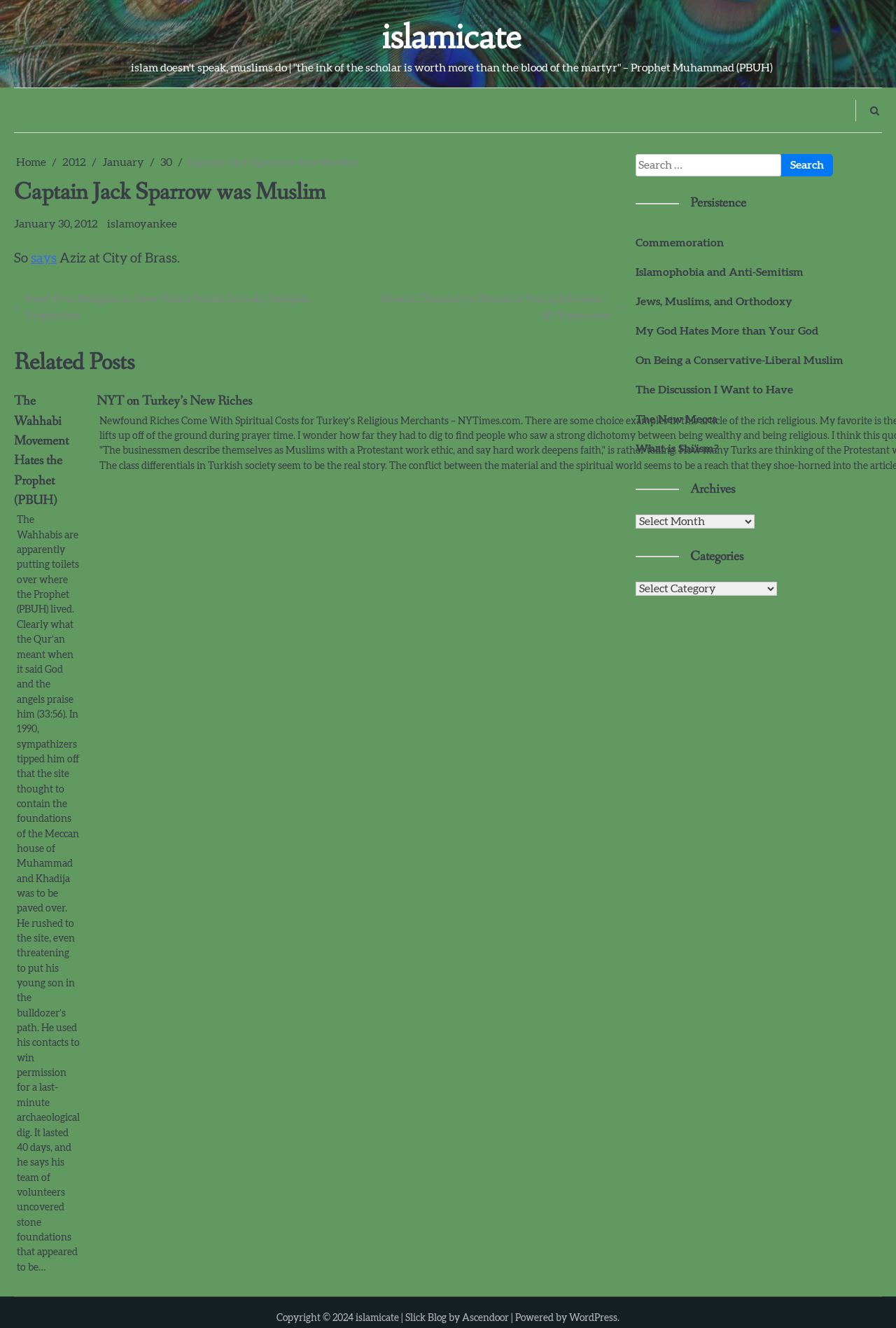What is the category of the related post 'The Wahhabi Movement Hates the Prophet (PBUH)'?
Using the screenshot, give a one-word or short phrase answer.

Not specified